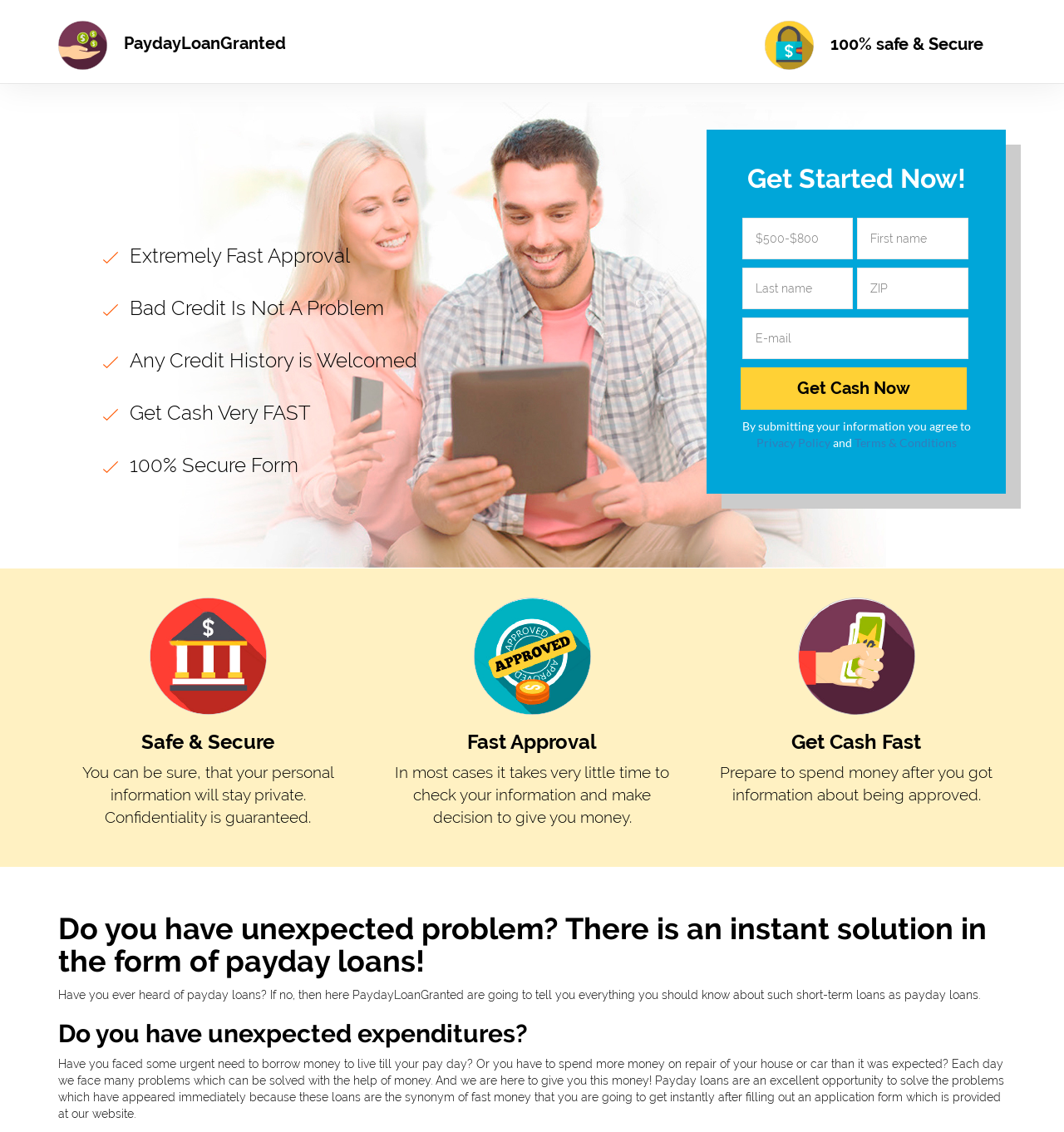What is the minimum loan amount?
Use the image to give a comprehensive and detailed response to the question.

The webpage provides a textbox for the loan amount with a default value of '$500-$800', suggesting that the minimum loan amount is $500.